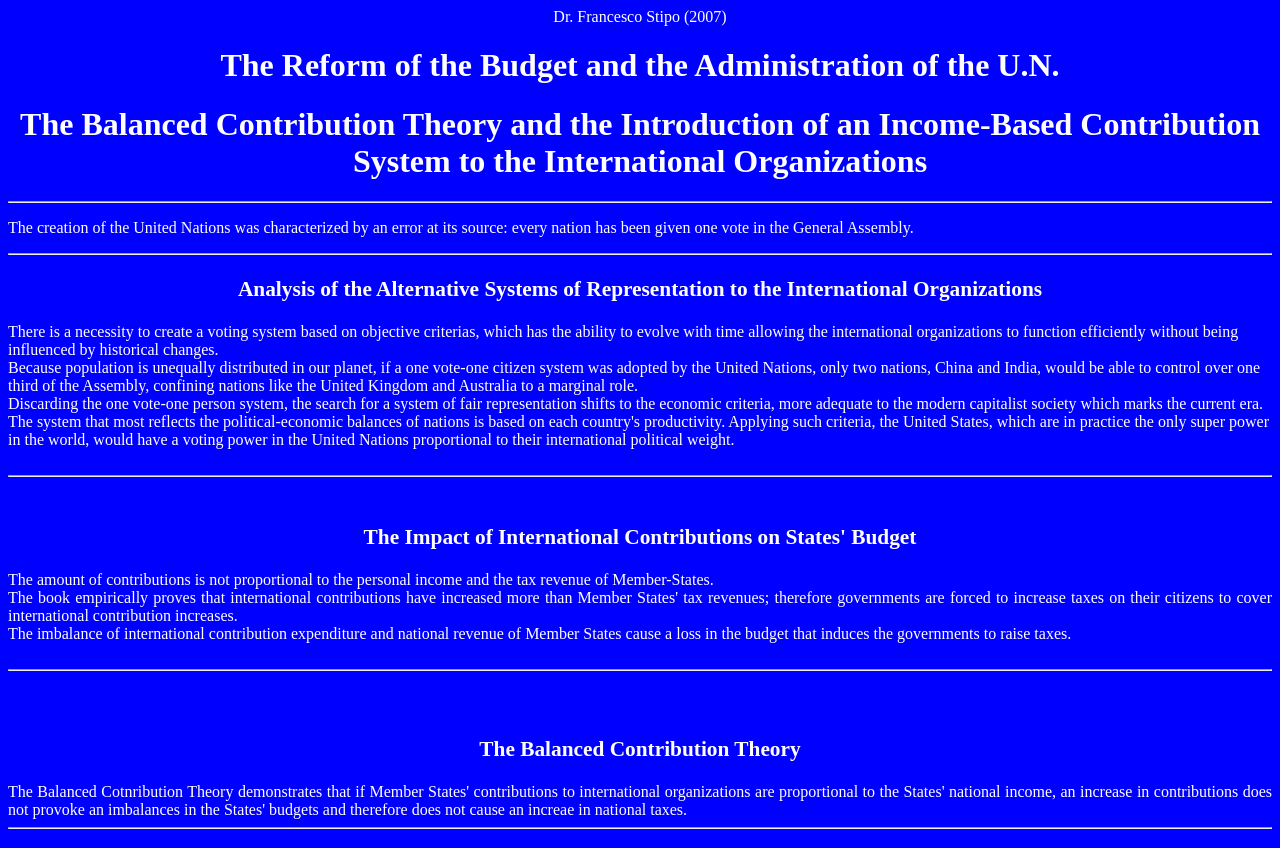Use a single word or phrase to answer the question:
Who is the author of the theory?

Dr. Francesco Stipo